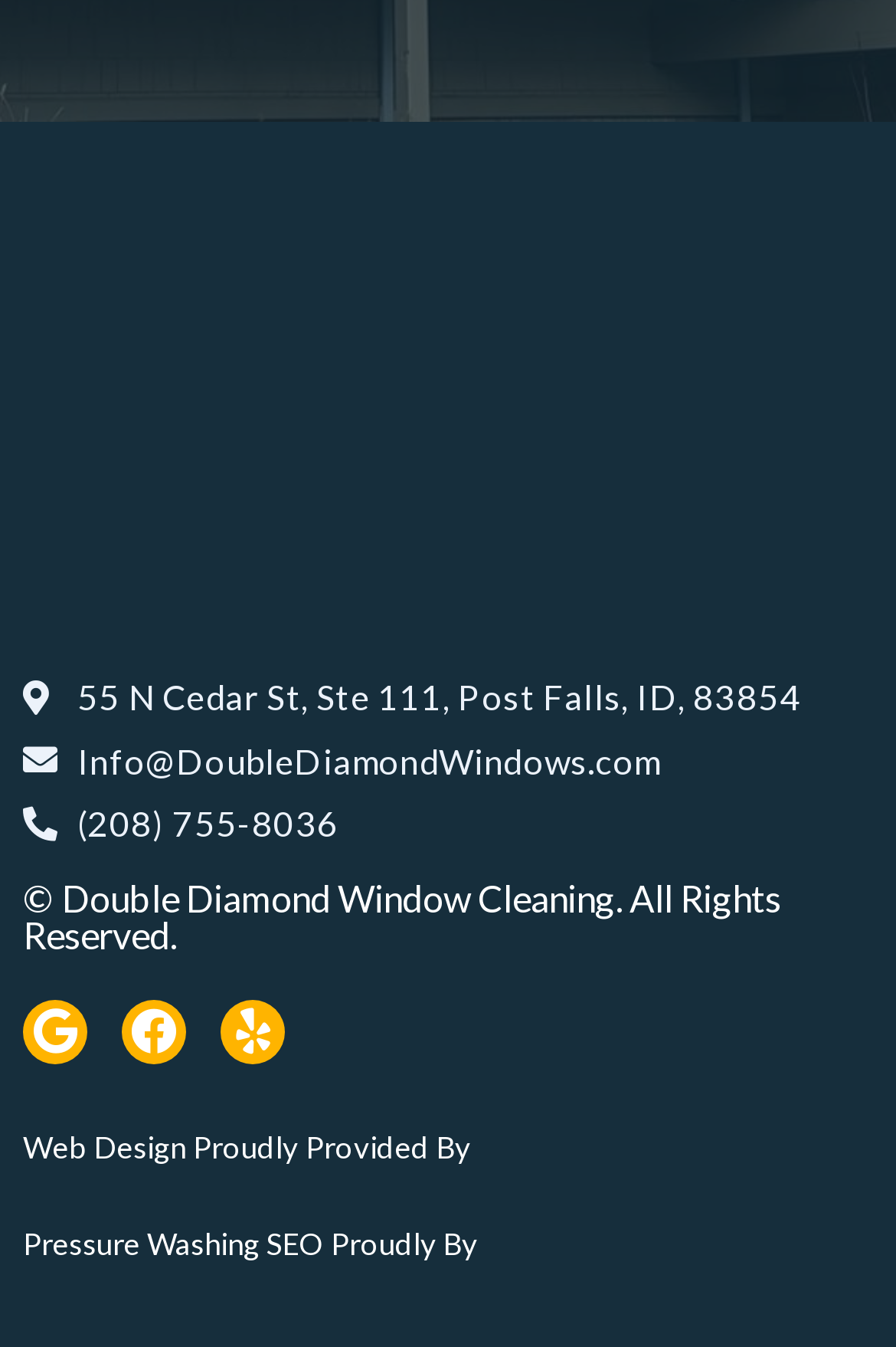Please answer the following question using a single word or phrase: 
Who designed the website?

180 sites, Creatively Innovative Logo